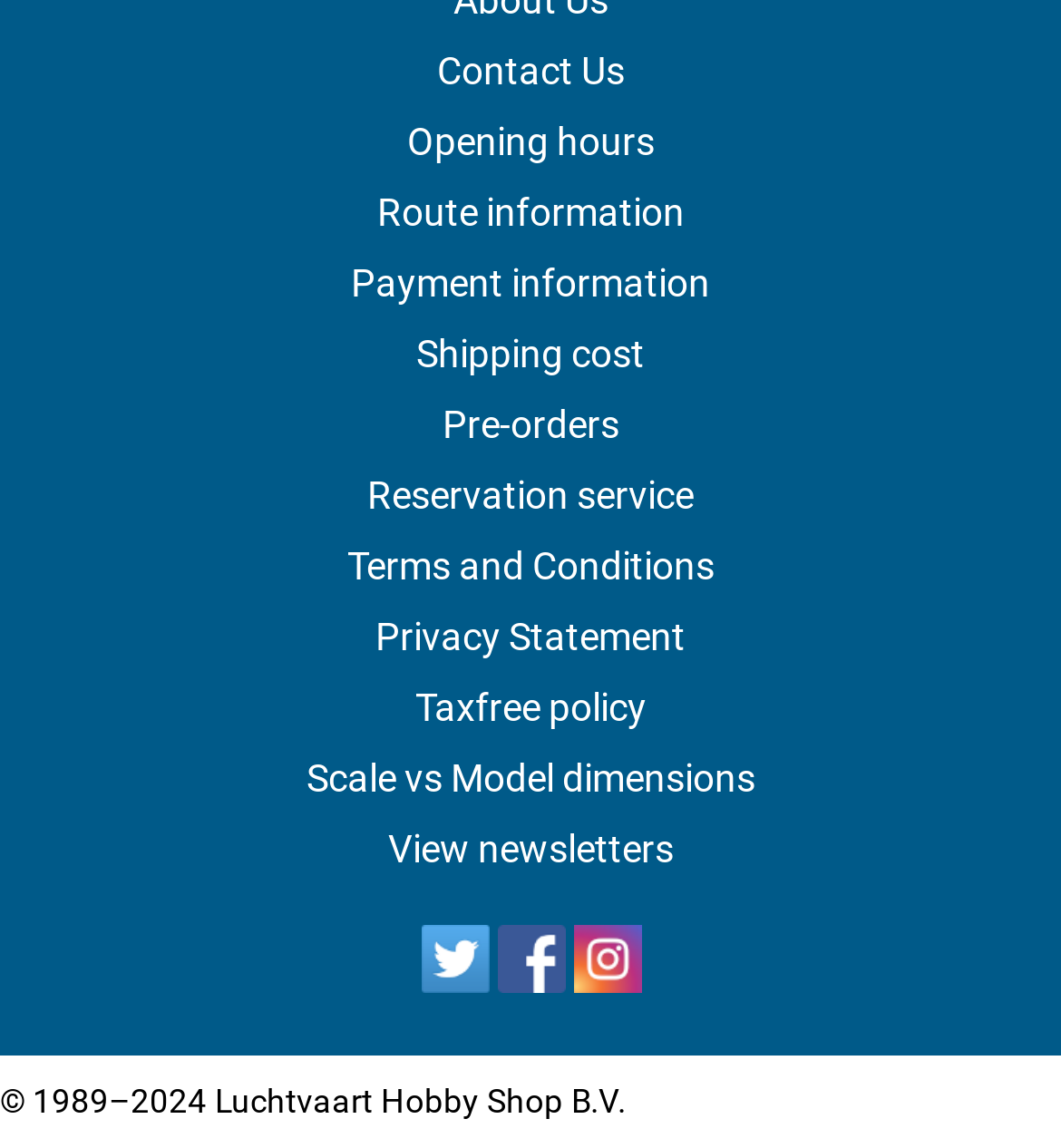Find the bounding box coordinates for the element that must be clicked to complete the instruction: "contact the website administrator". The coordinates should be four float numbers between 0 and 1, indicated as [left, top, right, bottom].

None